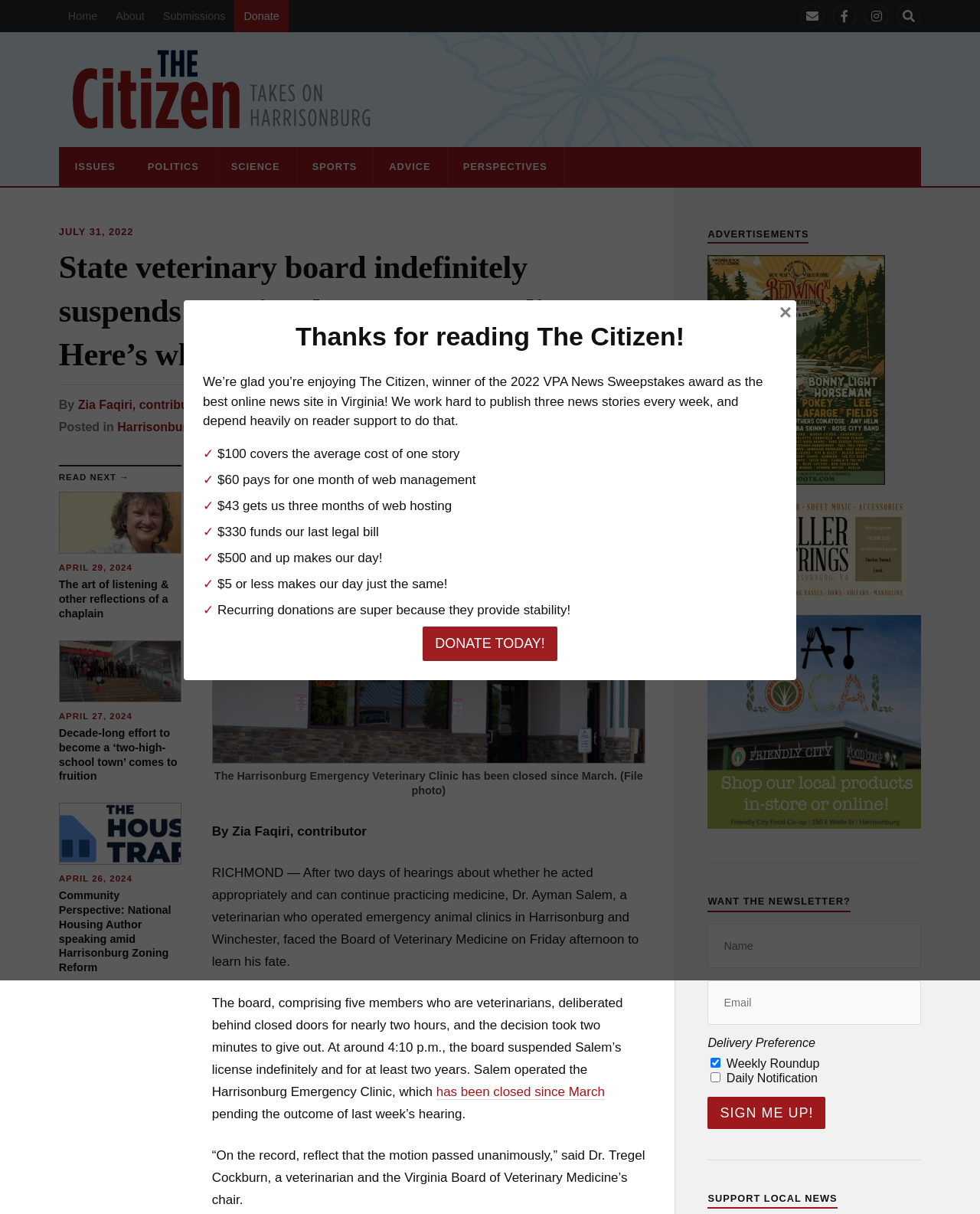Please examine the image and answer the question with a detailed explanation:
What is the minimum amount of donation that makes the day of The Citizen?

I found this answer by reading the text that says '$5 or less makes our day just the same!'.